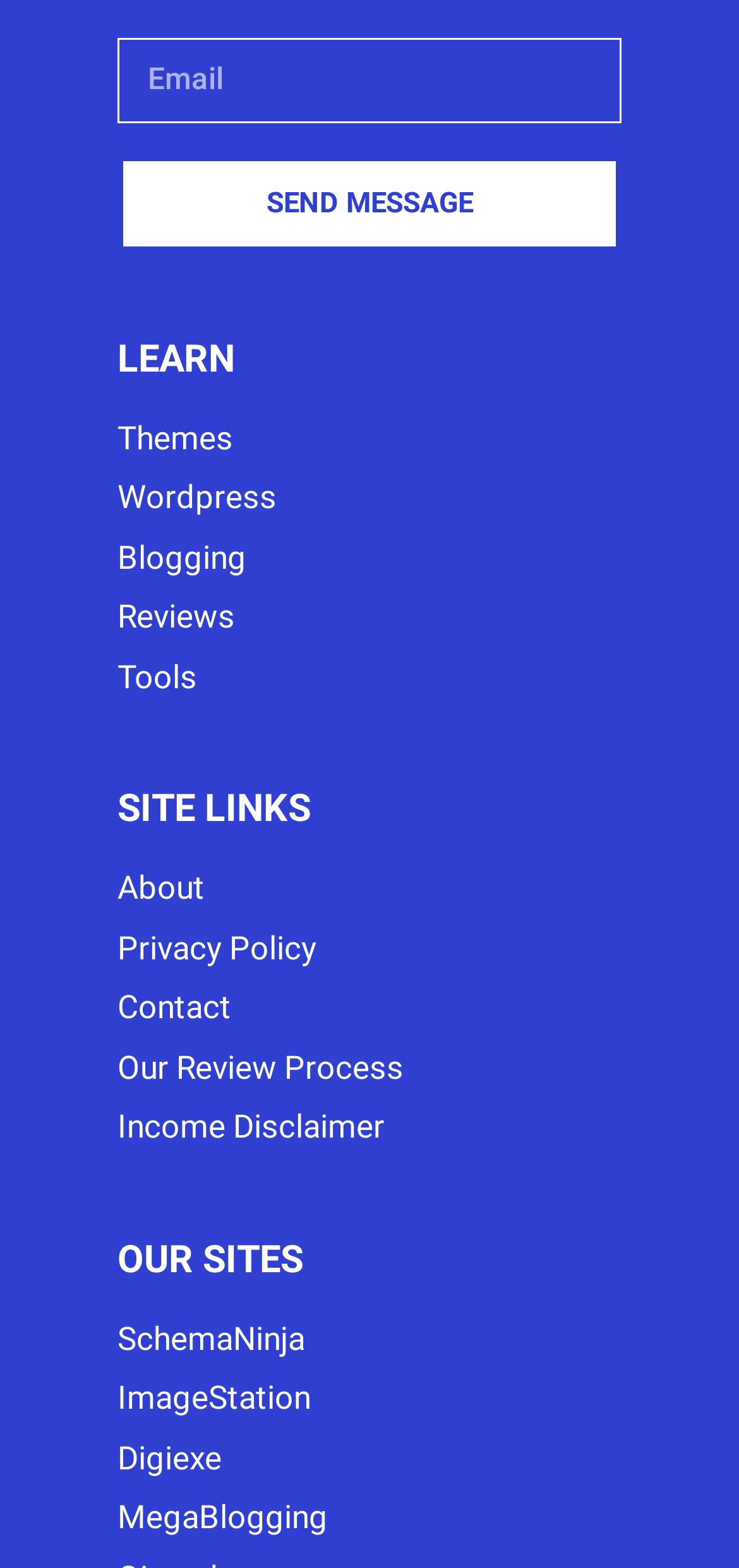Please study the image and answer the question comprehensively:
What is the name of the first site link?

The first link under the 'SITE LINKS' heading is labeled 'About', which is likely a page that provides information about the website or its creators.